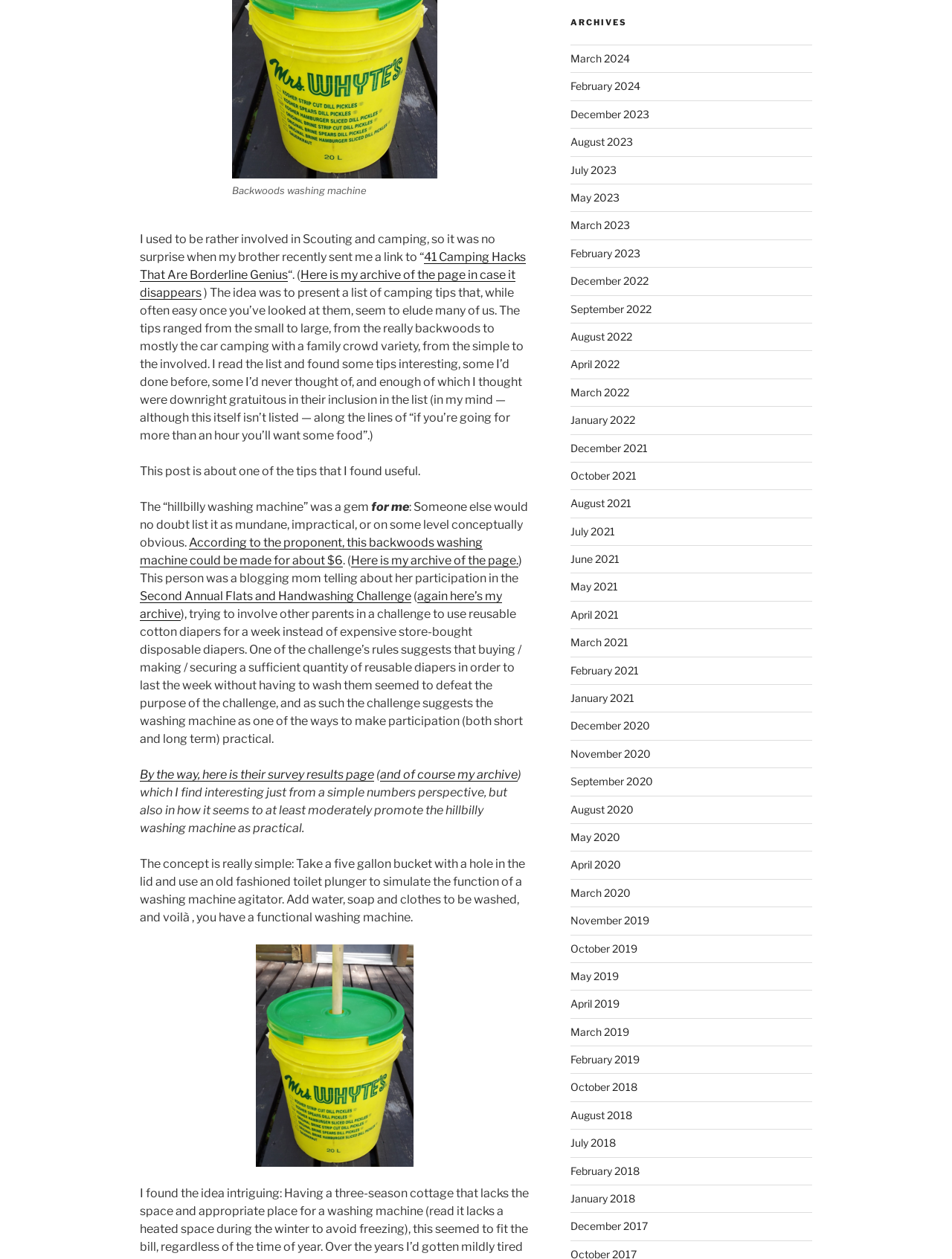Using the format (top-left x, top-left y, bottom-right x, bottom-right y), and given the element description, identify the bounding box coordinates within the screenshot: February 2021

[0.599, 0.527, 0.671, 0.537]